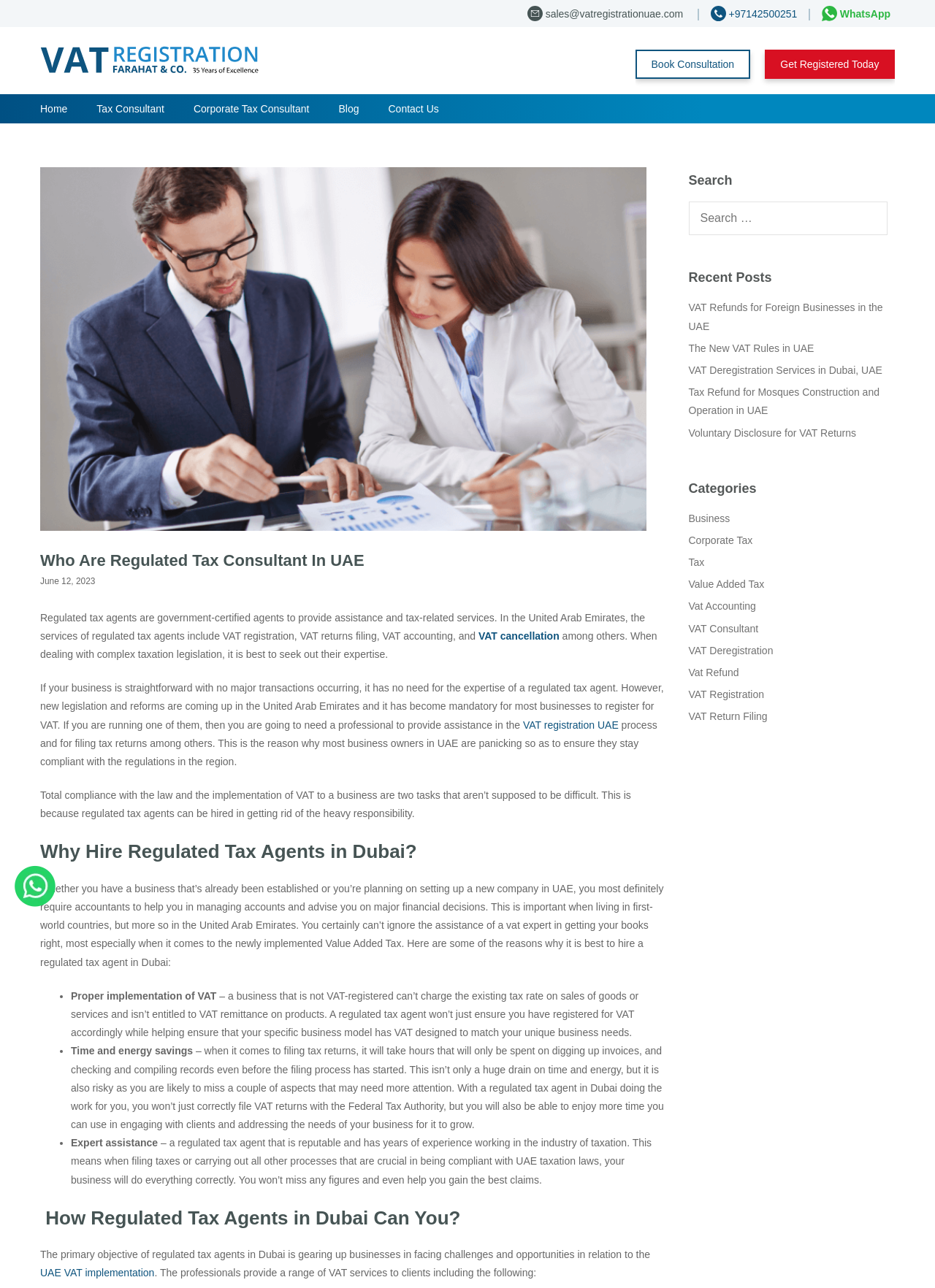Could you indicate the bounding box coordinates of the region to click in order to complete this instruction: "Get VAT cancellation services".

[0.512, 0.489, 0.598, 0.498]